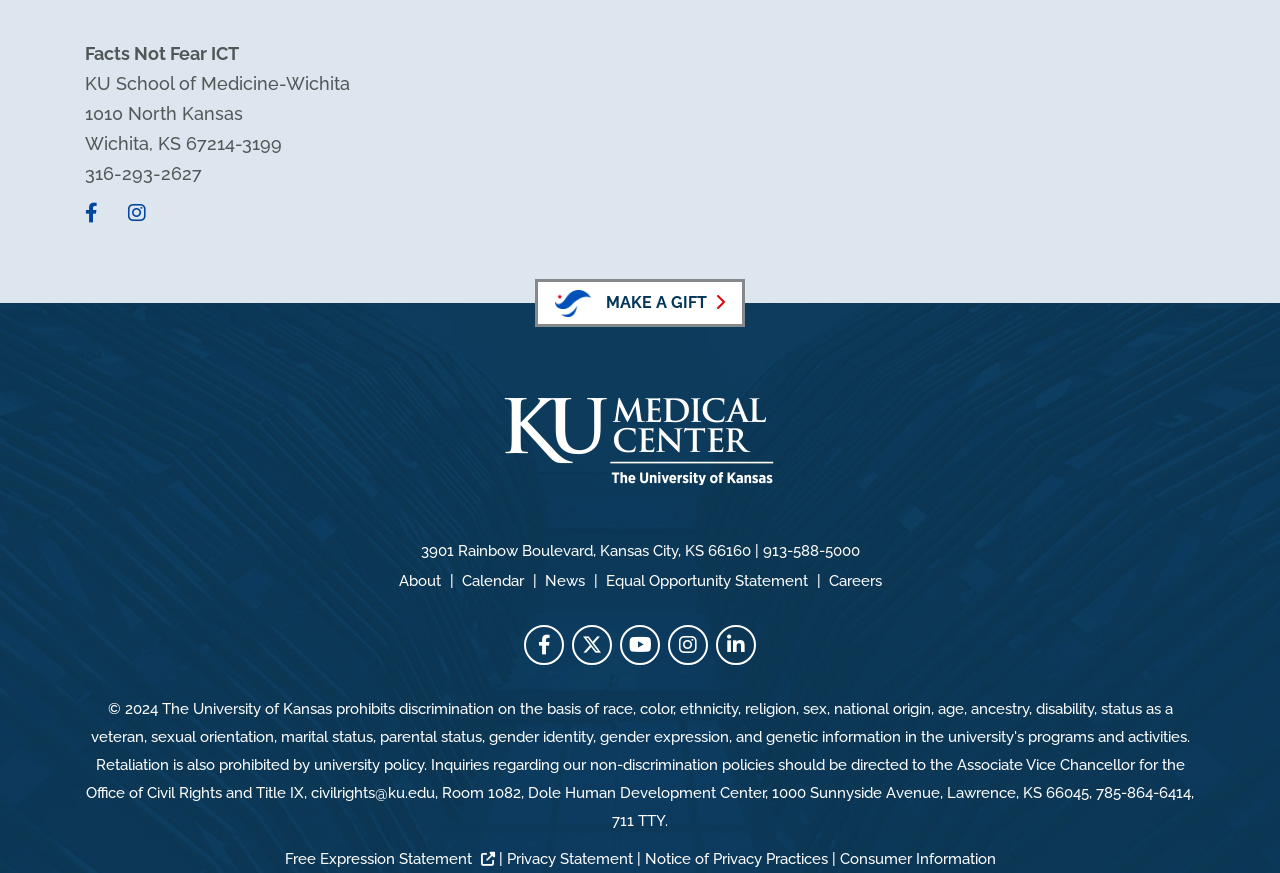Please identify the bounding box coordinates of the clickable area that will fulfill the following instruction: "Open Facebook page". The coordinates should be in the format of four float numbers between 0 and 1, i.e., [left, top, right, bottom].

[0.409, 0.716, 0.441, 0.762]